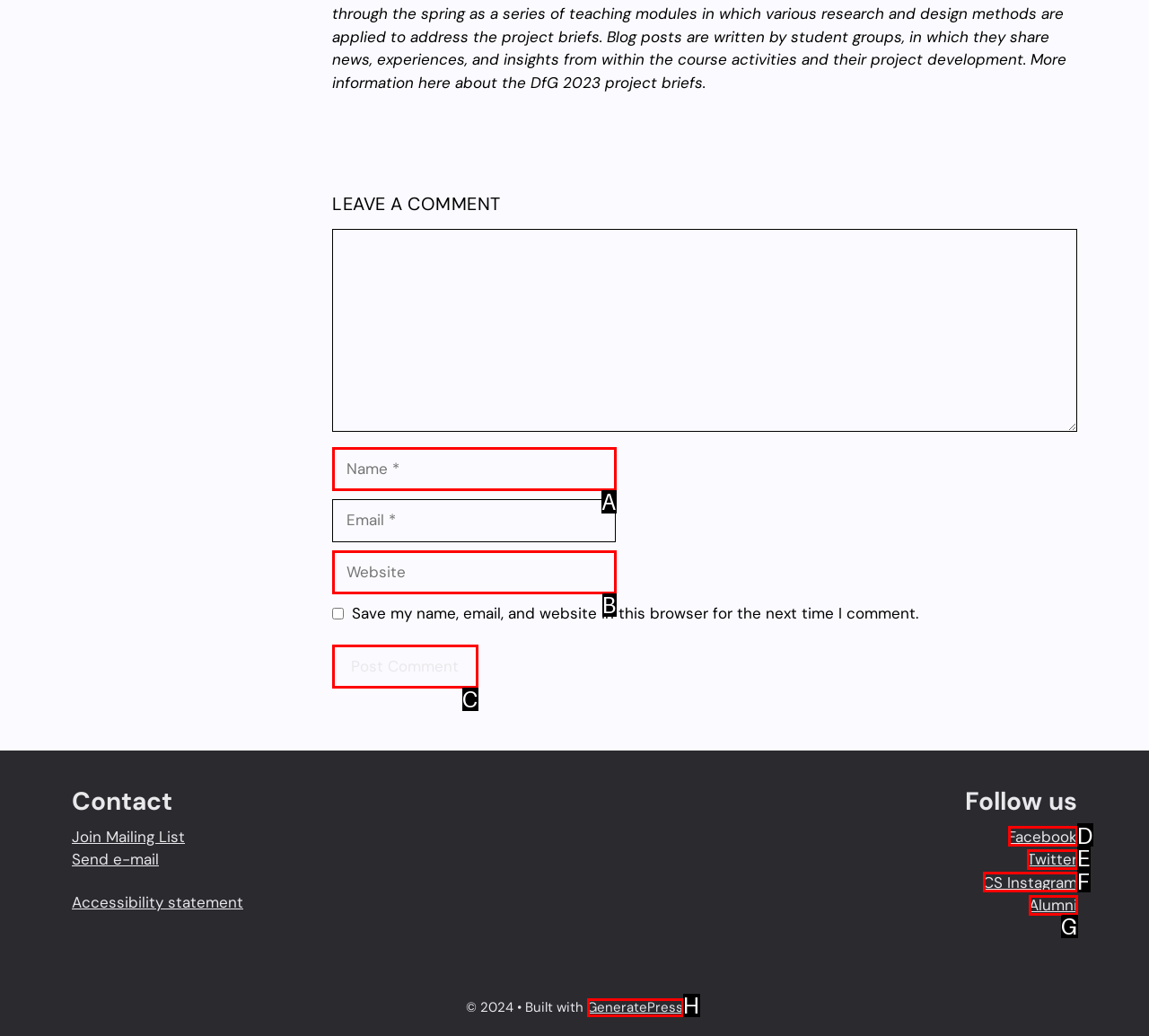Tell me which one HTML element best matches the description: parent_node: Comment name="url" placeholder="Website" Answer with the option's letter from the given choices directly.

B